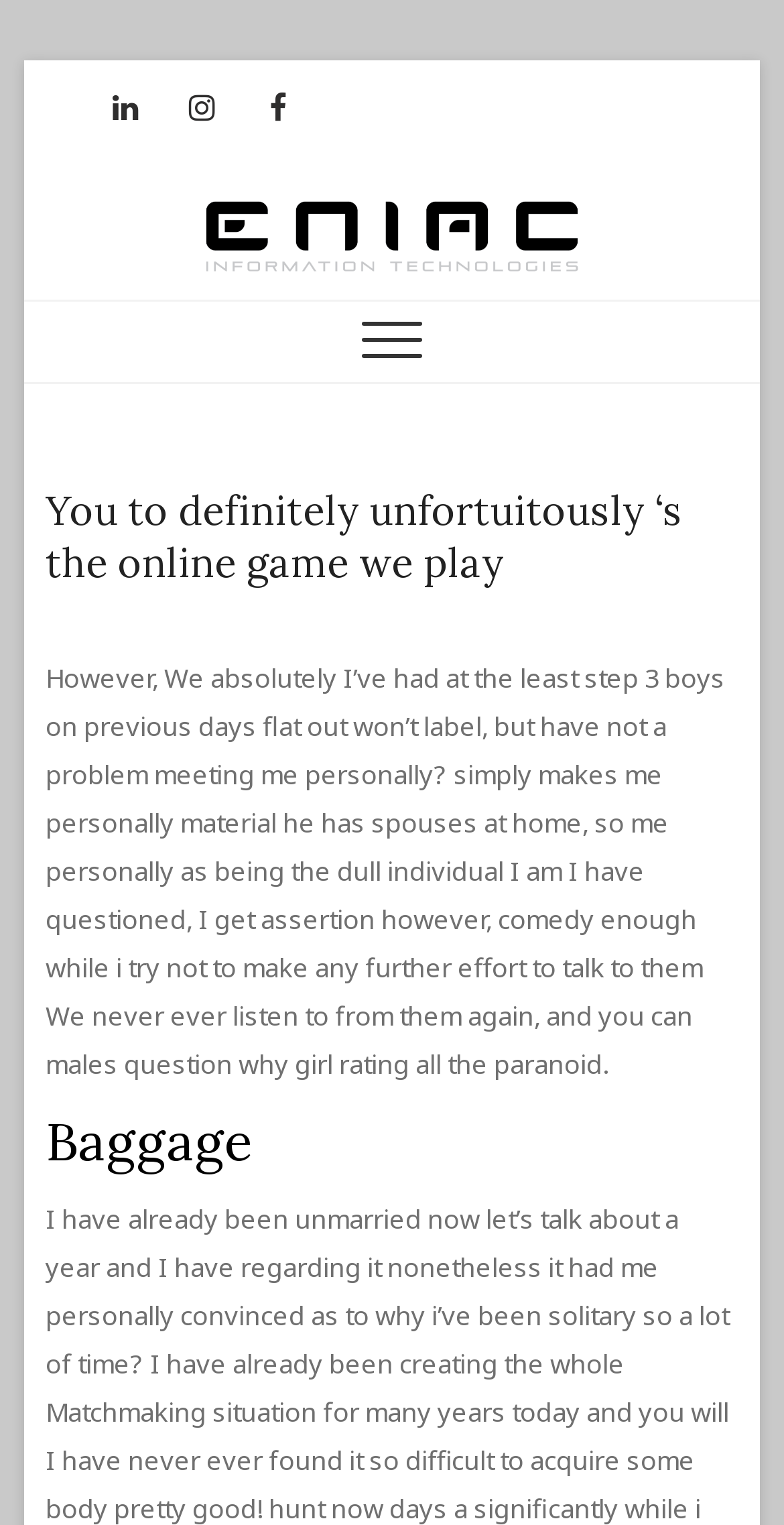What is the main topic of the text?
Using the image as a reference, answer the question in detail.

The text appears to be a personal account of the author's experiences with dating, including their thoughts and feelings about why they are still single.